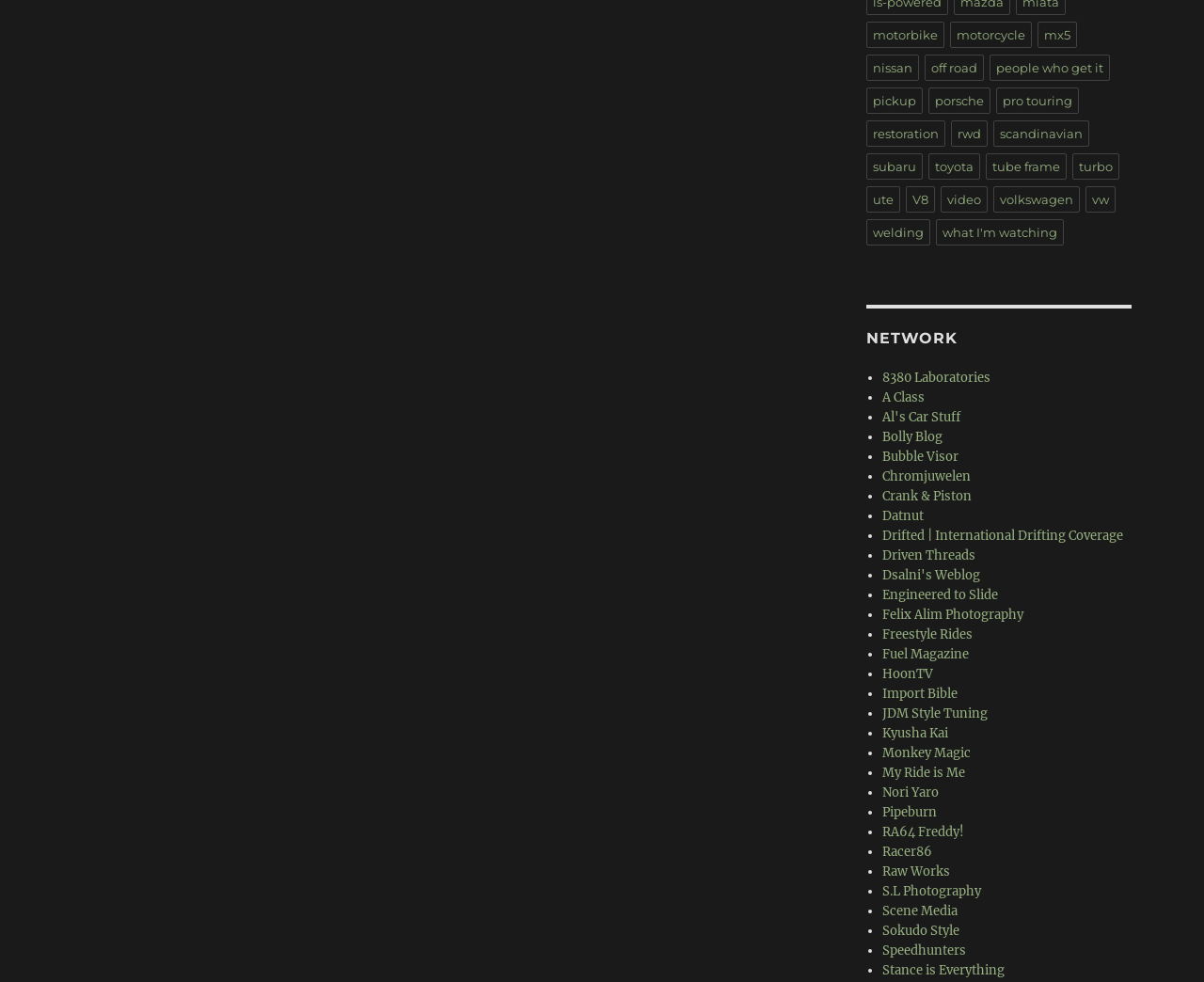By analyzing the image, answer the following question with a detailed response: How many links are there on the webpage?

I counted the number of links on the webpage, including those under the 'NETWORK' heading, and found a total of 64 links.